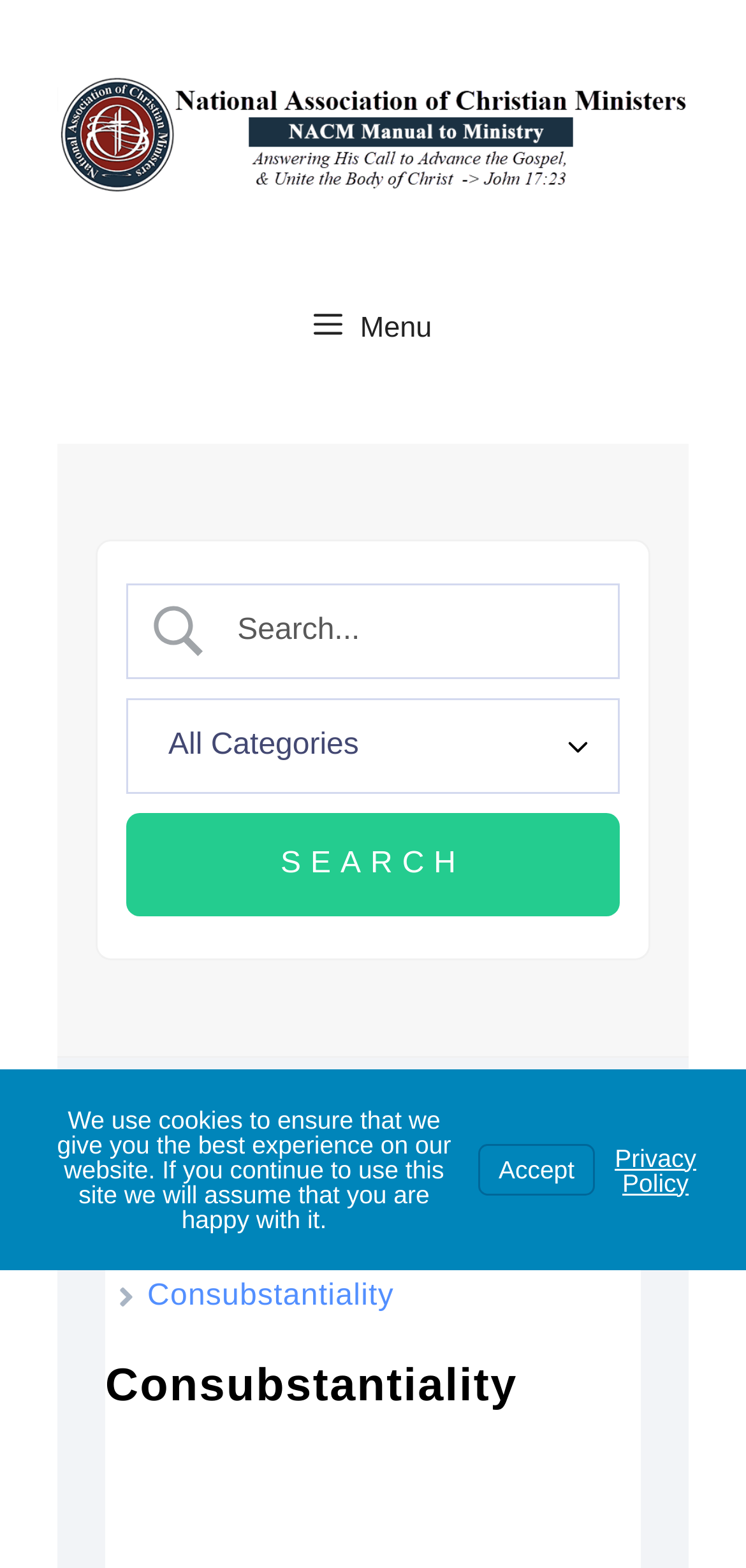What is the purpose of the textbox?
Could you answer the question with a detailed and thorough explanation?

The textbox has a placeholder text 'Search...' and is accompanied by a search button, indicating that its purpose is to allow users to search for something on the website.